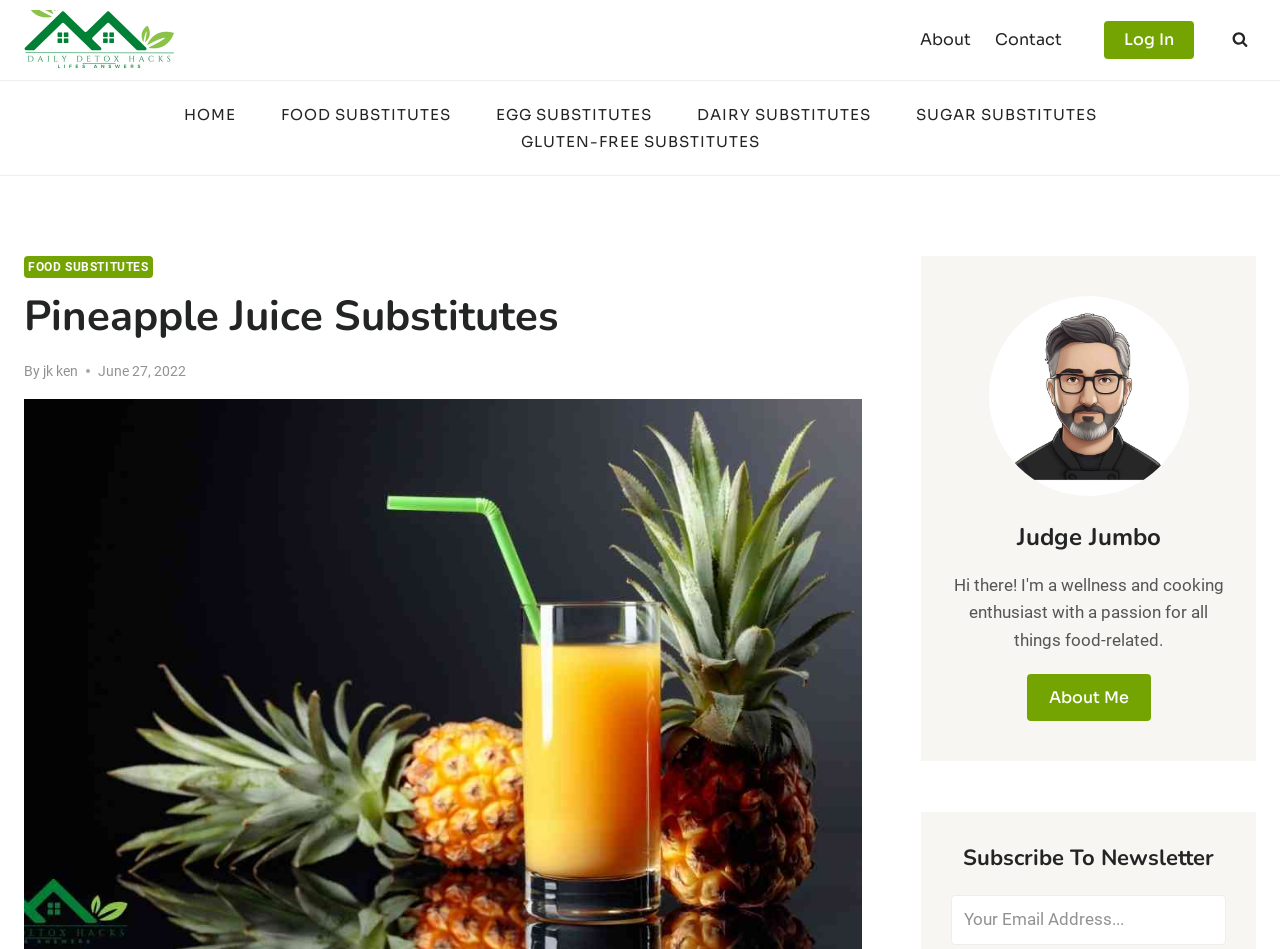What is the purpose of the textbox?
Please answer the question as detailed as possible.

The textbox is located below the 'Subscribe To Newsletter' heading, and it is likely used to input an email address to subscribe to the newsletter.